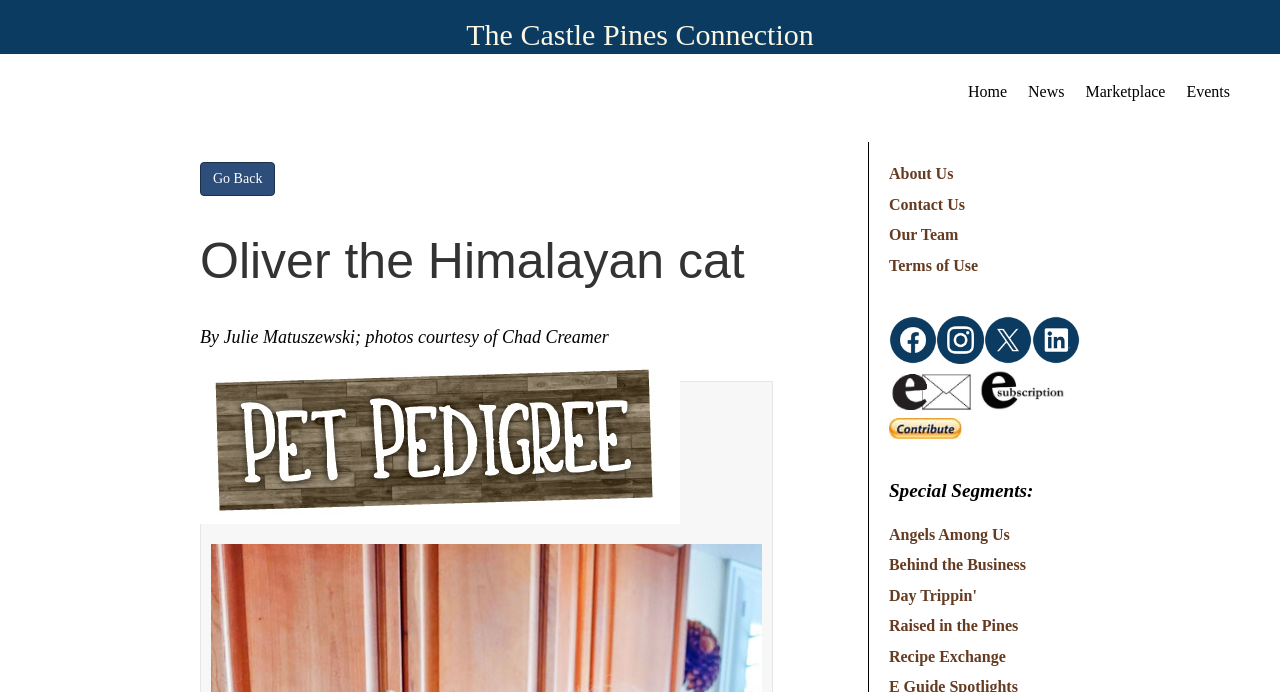Please determine the bounding box coordinates of the clickable area required to carry out the following instruction: "contact us". The coordinates must be four float numbers between 0 and 1, represented as [left, top, right, bottom].

[0.694, 0.283, 0.754, 0.307]